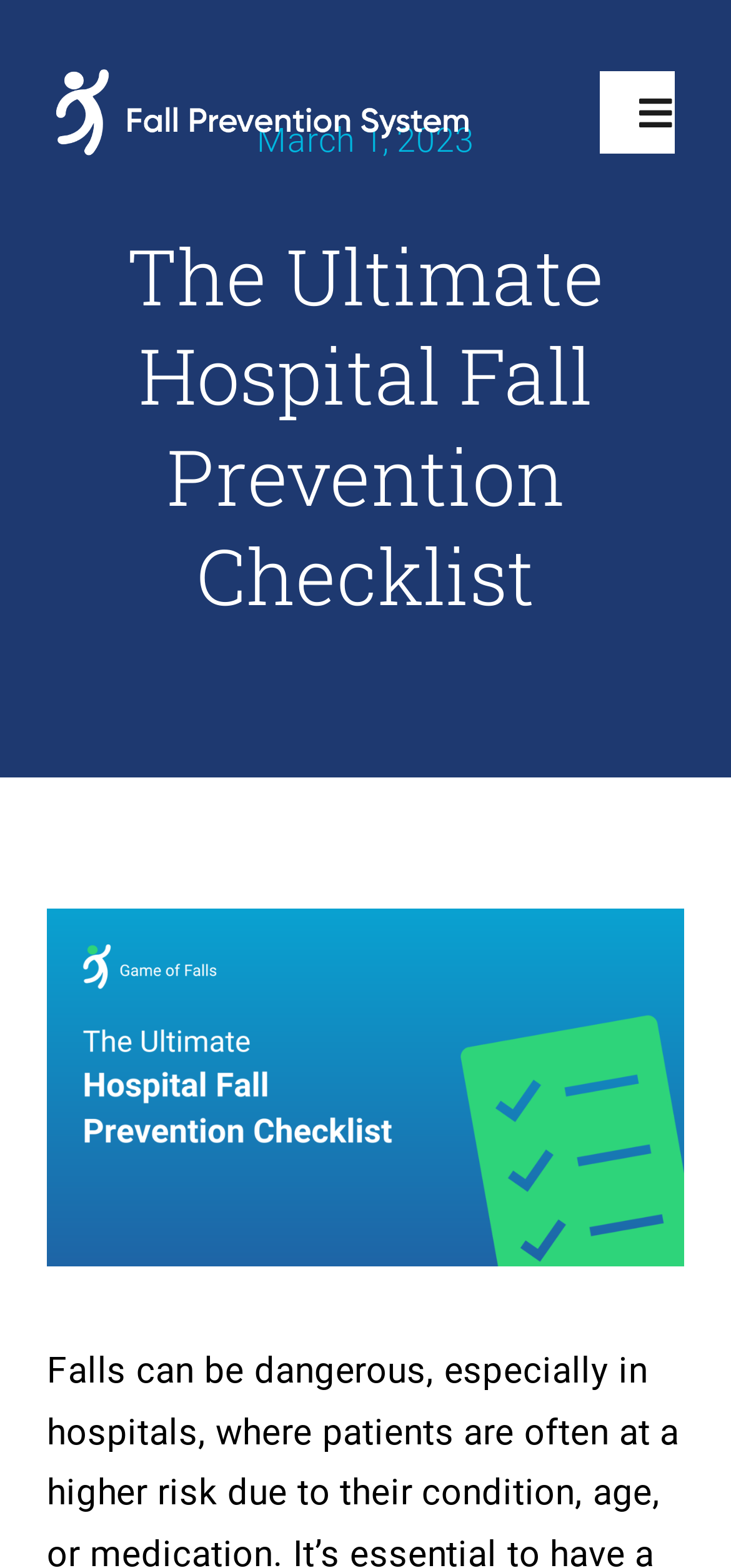Generate the text content of the main headline of the webpage.

The Ultimate Hospital Fall Prevention Checklist